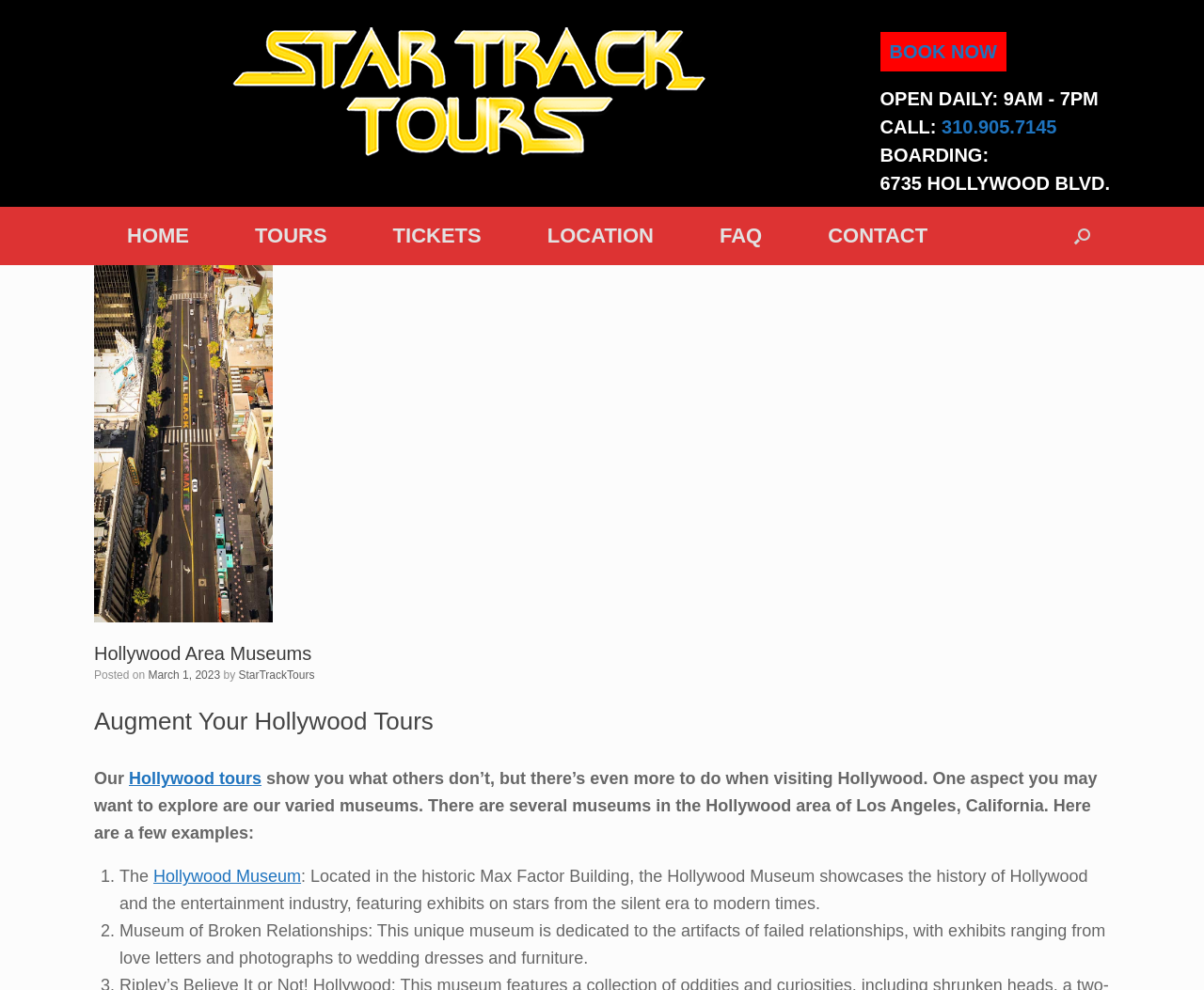Specify the bounding box coordinates of the element's region that should be clicked to achieve the following instruction: "Visit the HOME page". The bounding box coordinates consist of four float numbers between 0 and 1, in the format [left, top, right, bottom].

[0.078, 0.208, 0.184, 0.267]